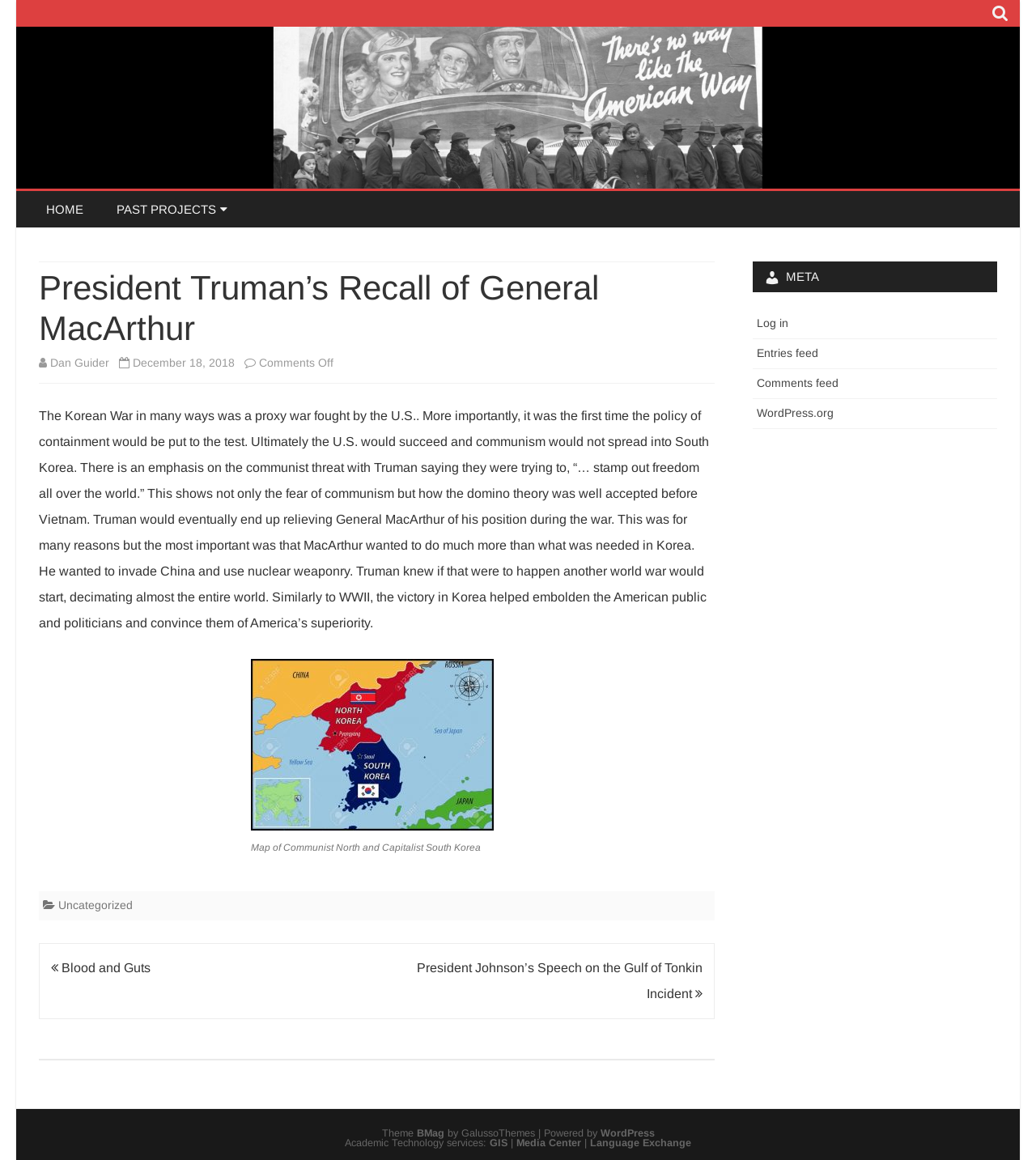Give a one-word or phrase response to the following question: How many links are there in the navigation section?

2